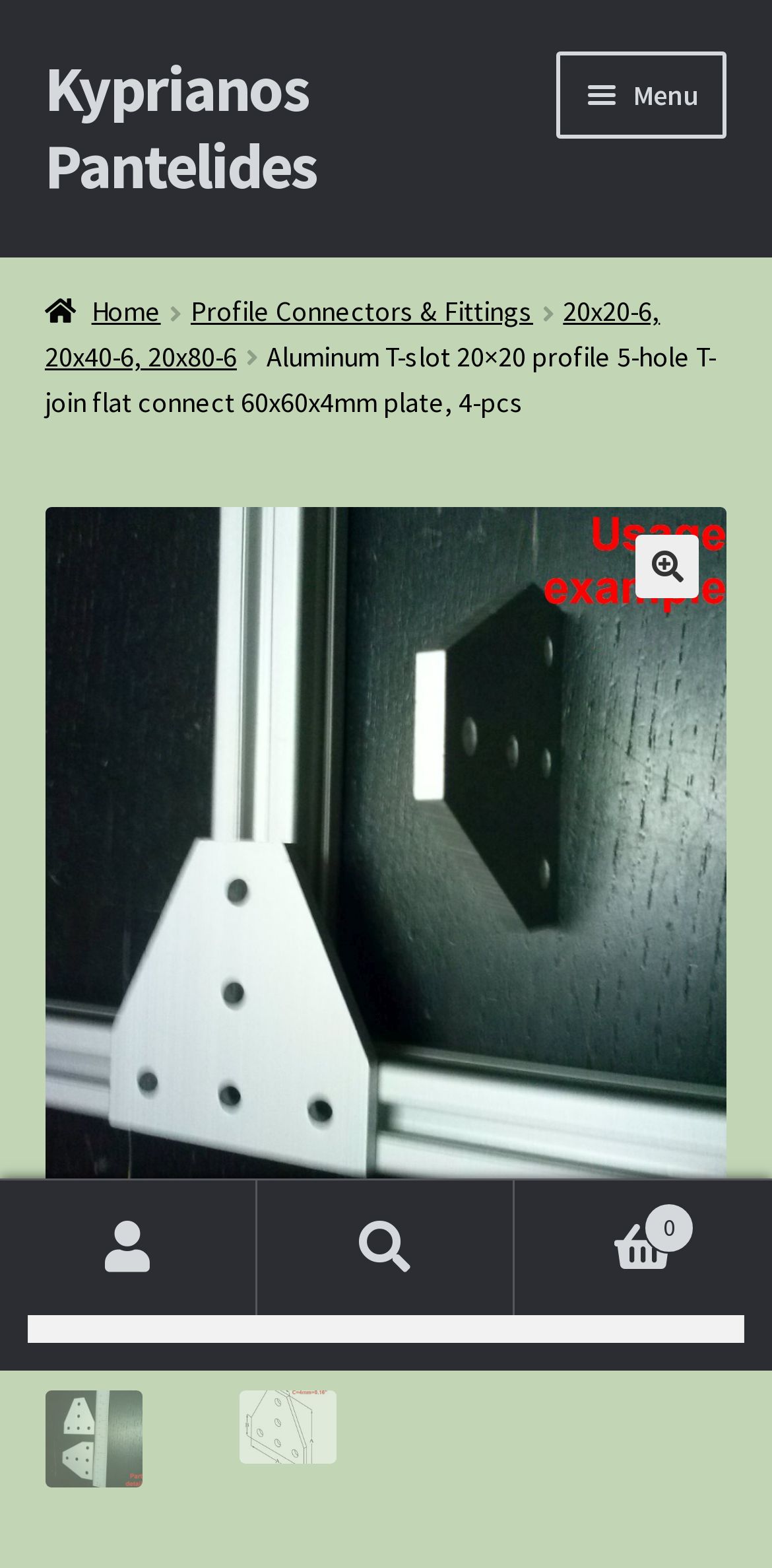What is the current number of items in the cart?
Answer the question with as much detail as possible.

I found the answer by looking at the link with the text ' Cart 0' which indicates that the current number of items in the cart is 0.